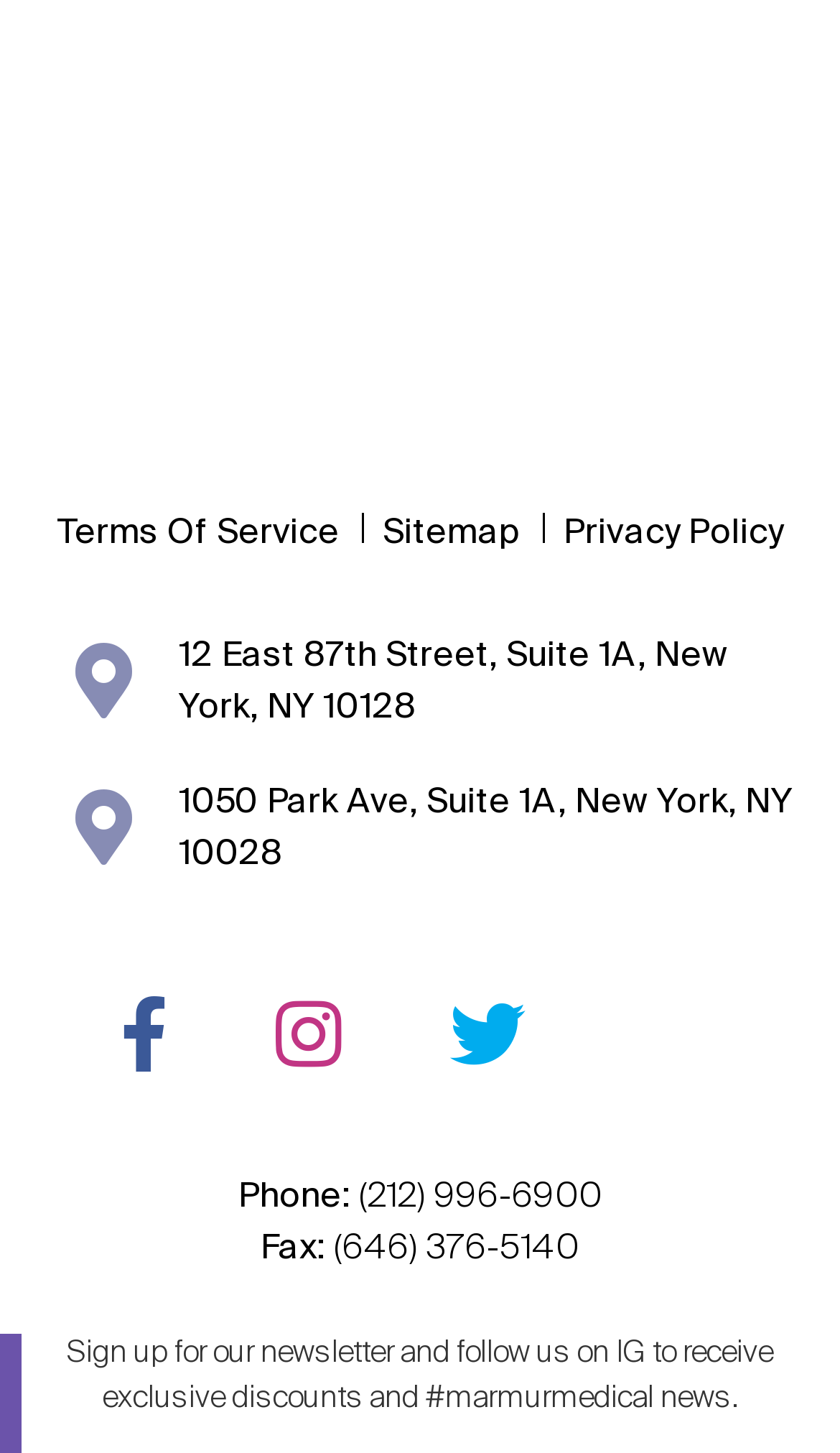Locate the bounding box coordinates of the clickable element to fulfill the following instruction: "View Sitemap". Provide the coordinates as four float numbers between 0 and 1 in the format [left, top, right, bottom].

[0.455, 0.352, 0.619, 0.38]